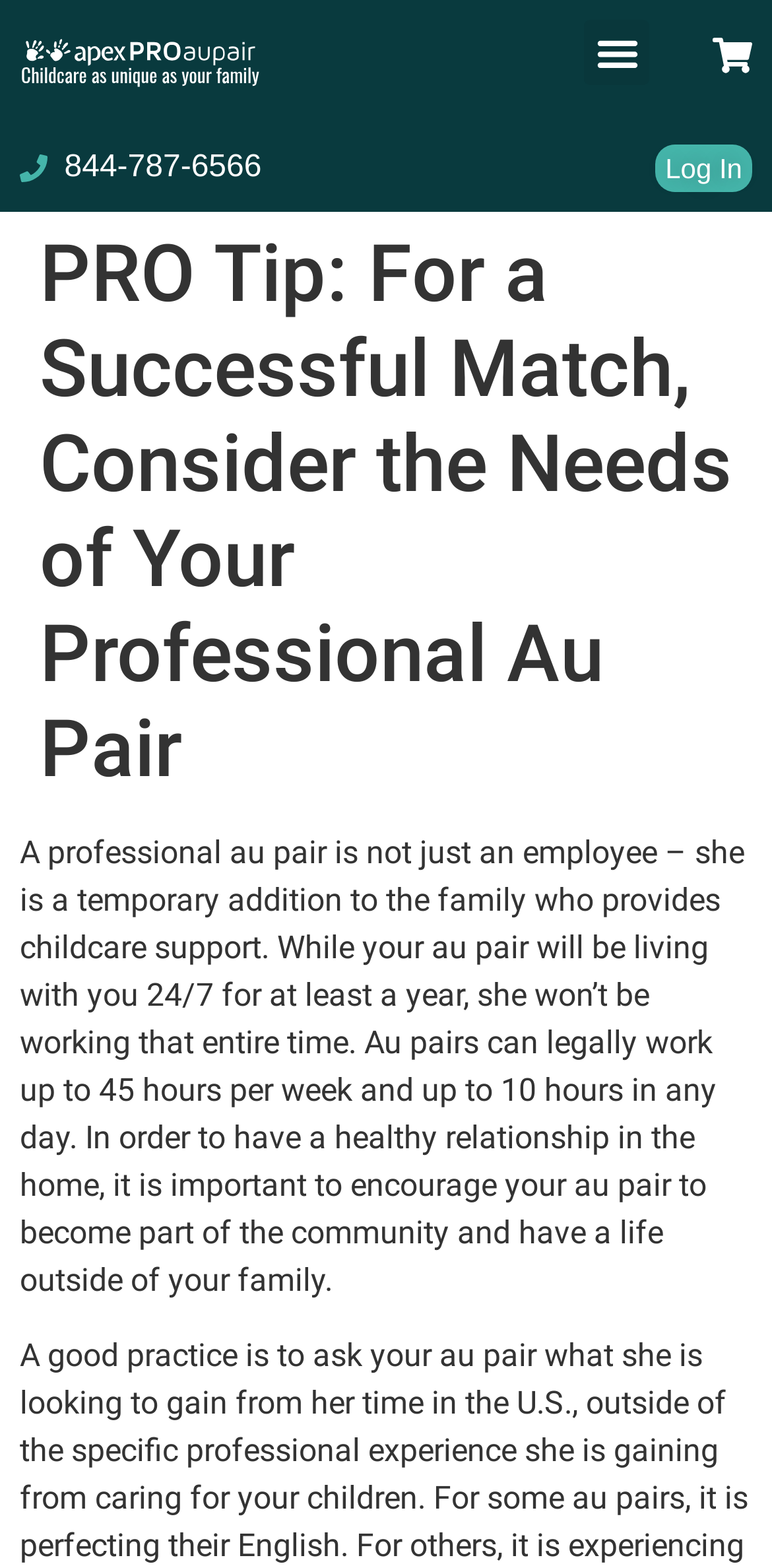Find and provide the bounding box coordinates for the UI element described with: "Log In".

[0.849, 0.092, 0.974, 0.122]